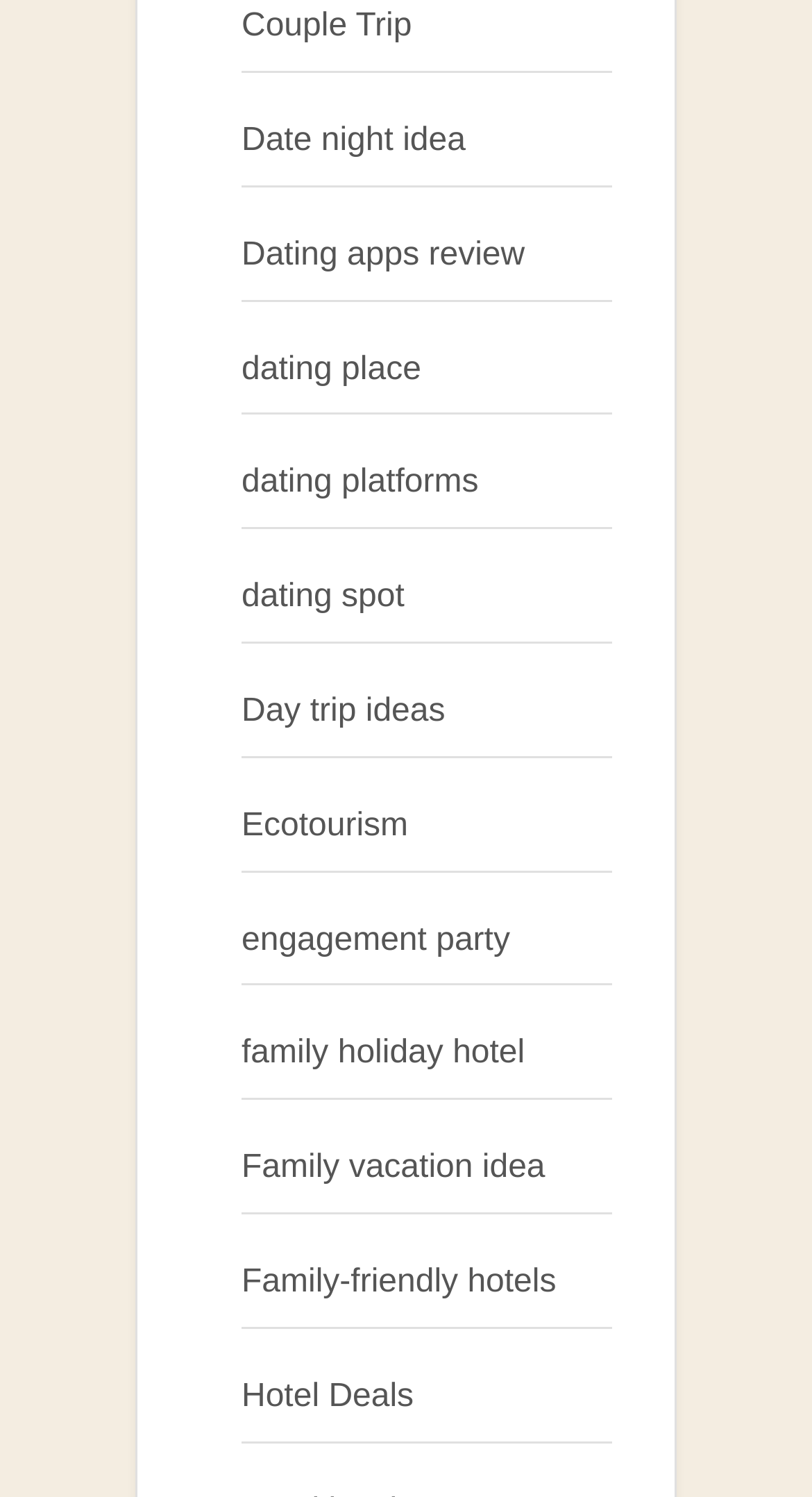Please specify the bounding box coordinates of the clickable region to carry out the following instruction: "Check out dating apps review". The coordinates should be four float numbers between 0 and 1, in the format [left, top, right, bottom].

[0.297, 0.158, 0.646, 0.182]